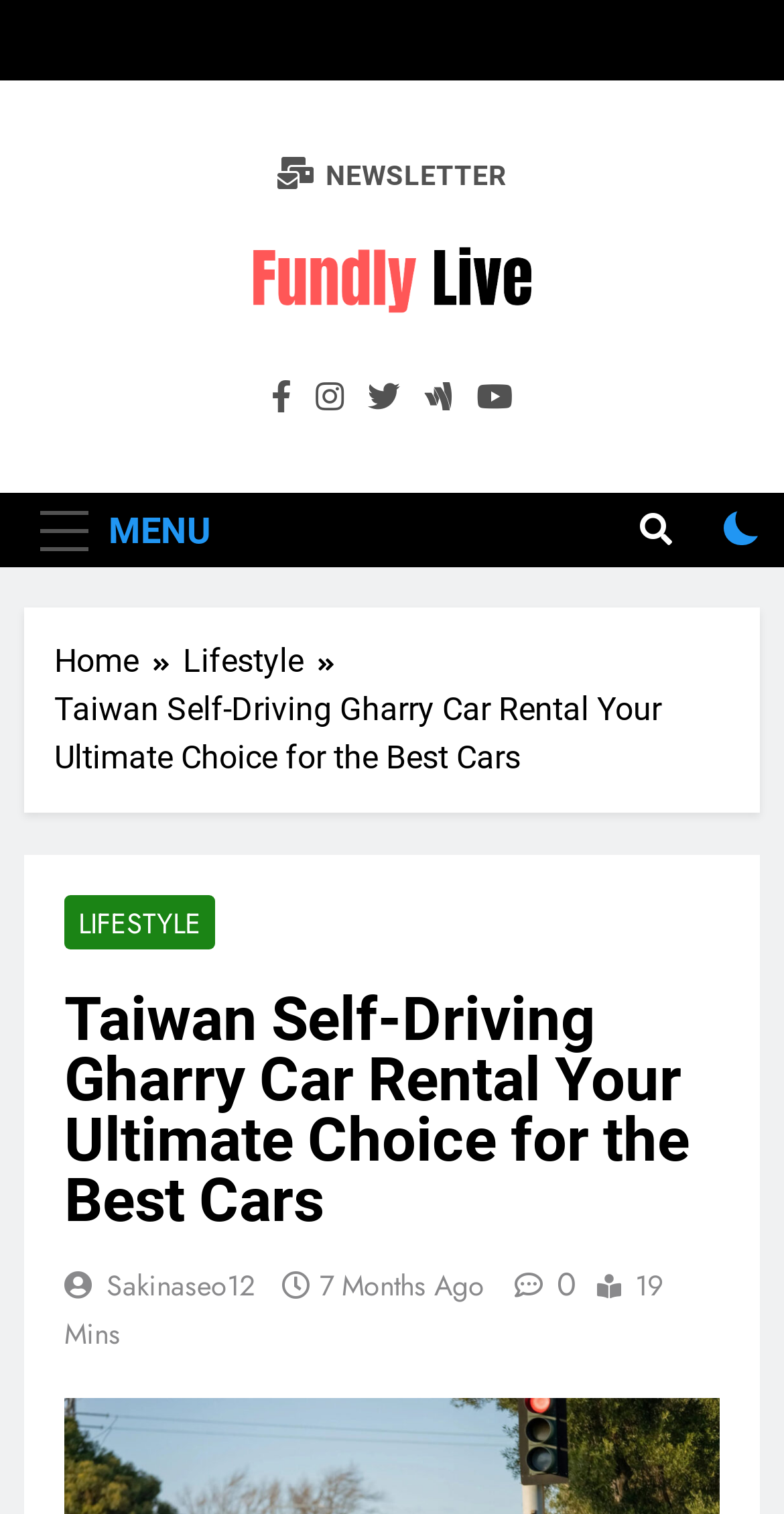Find the bounding box coordinates of the clickable element required to execute the following instruction: "Click the LIFESTYLE link". Provide the coordinates as four float numbers between 0 and 1, i.e., [left, top, right, bottom].

[0.082, 0.591, 0.274, 0.627]